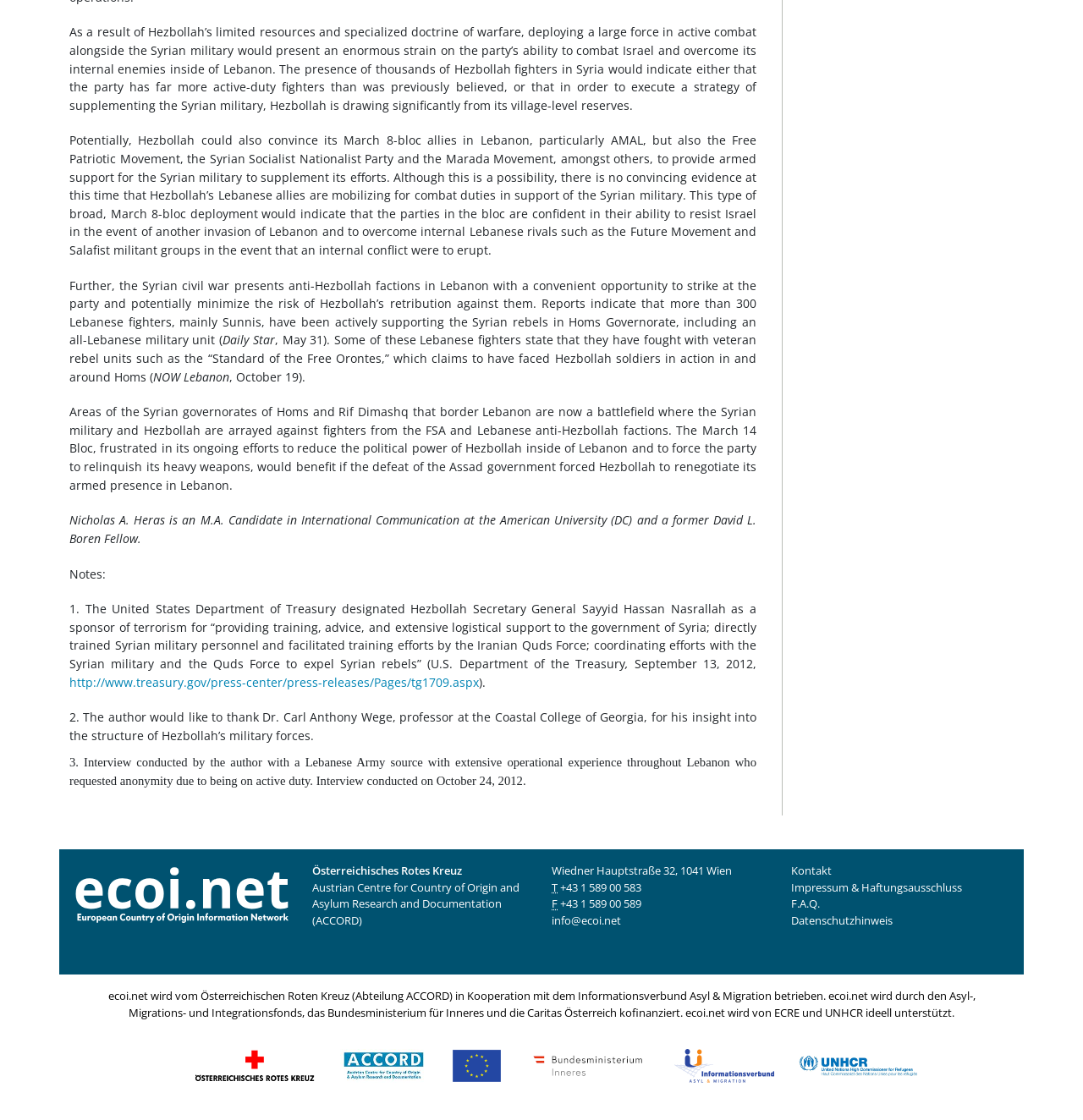Identify the coordinates of the bounding box for the element that must be clicked to accomplish the instruction: "Visit the ecoi.net website".

[0.067, 0.792, 0.27, 0.806]